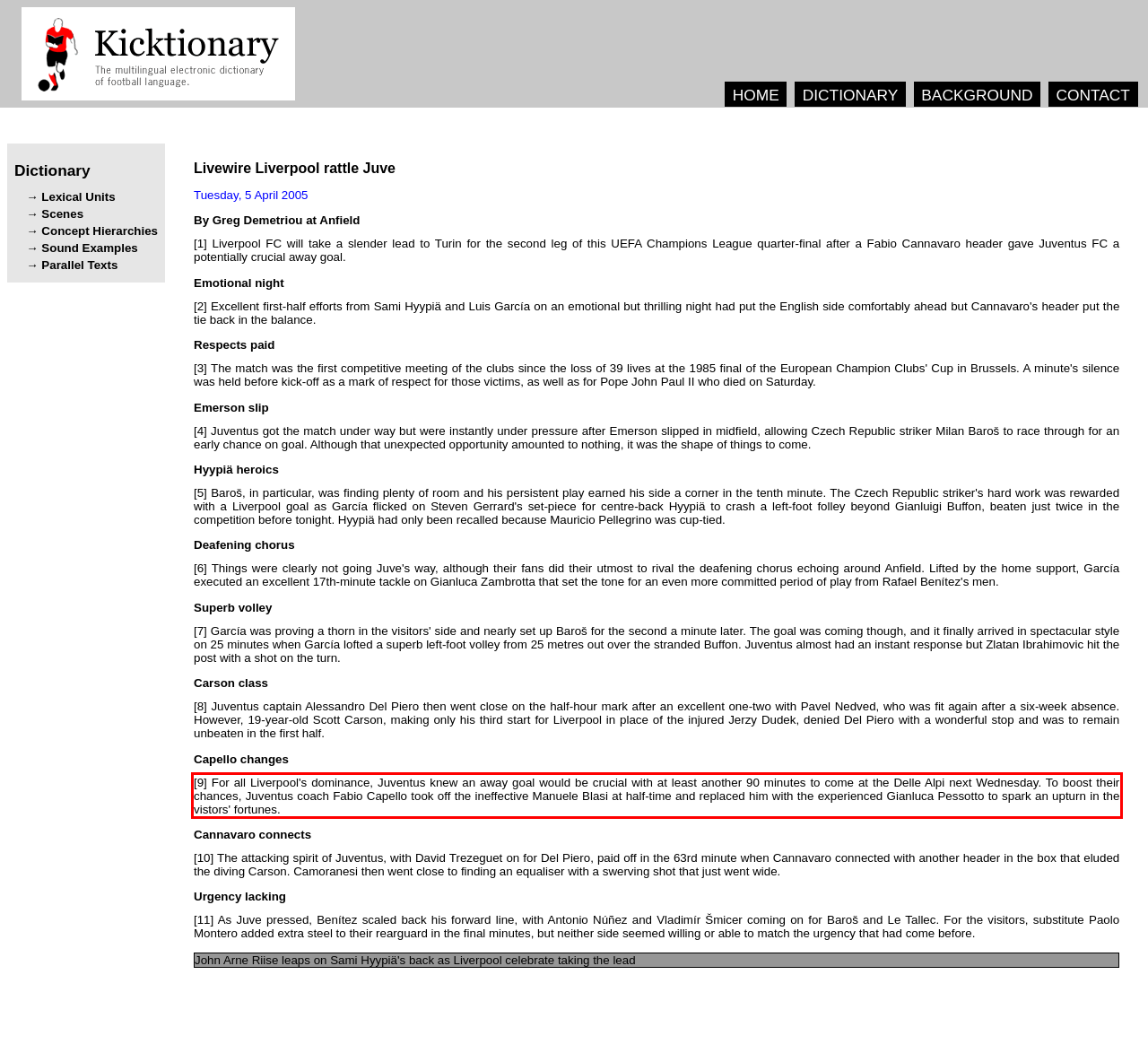Given a webpage screenshot, locate the red bounding box and extract the text content found inside it.

[9] For all Liverpool's dominance, Juventus knew an away goal would be crucial with at least another 90 minutes to come at the Delle Alpi next Wednesday. To boost their chances, Juventus coach Fabio Capello took off the ineffective Manuele Blasi at half-time and replaced him with the experienced Gianluca Pessotto to spark an upturn in the vistors' fortunes.